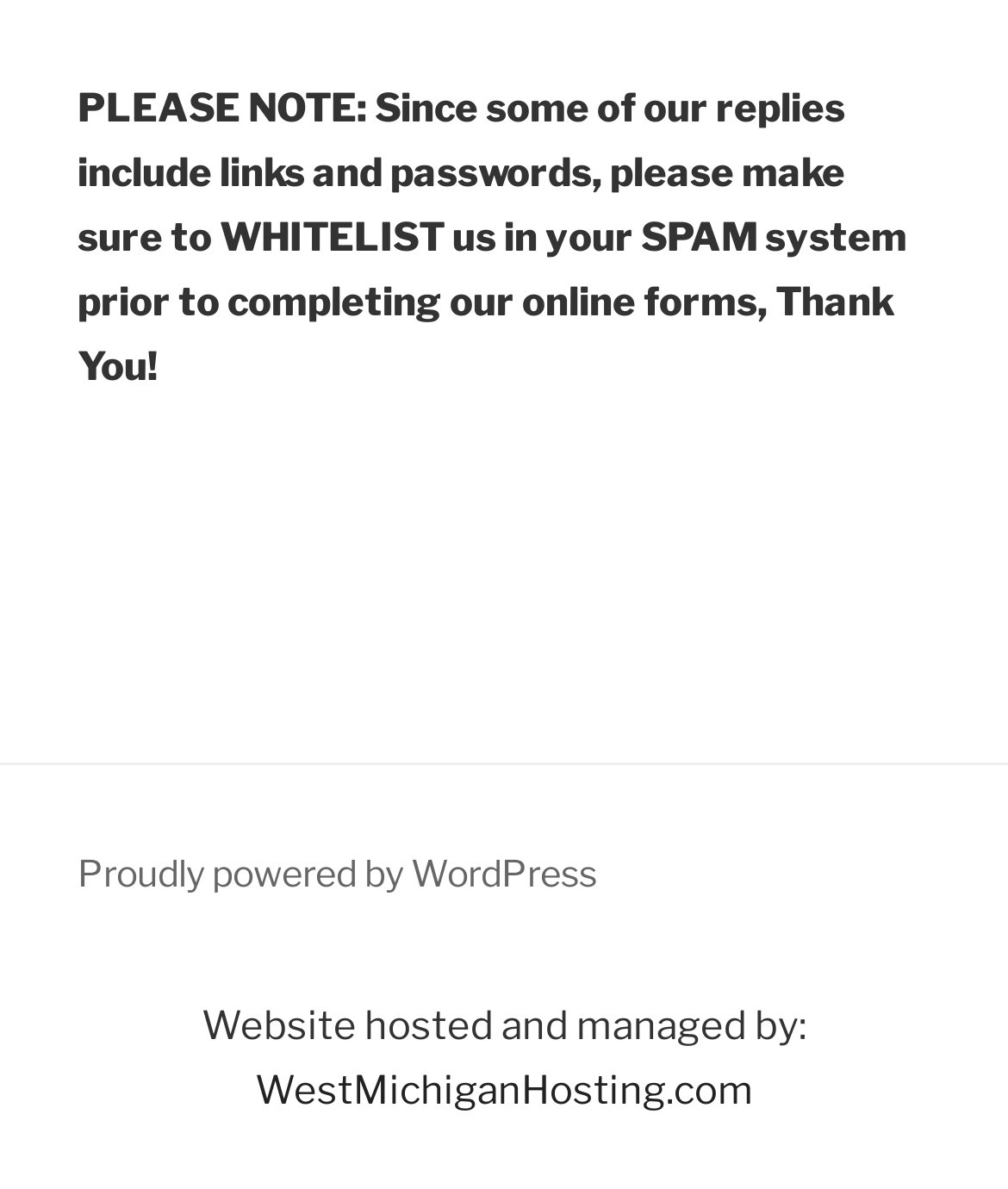Please find the bounding box coordinates (top-left x, top-left y, bottom-right x, bottom-right y) in the screenshot for the UI element described as follows: WestMichiganHosting.com

[0.253, 0.898, 0.747, 0.938]